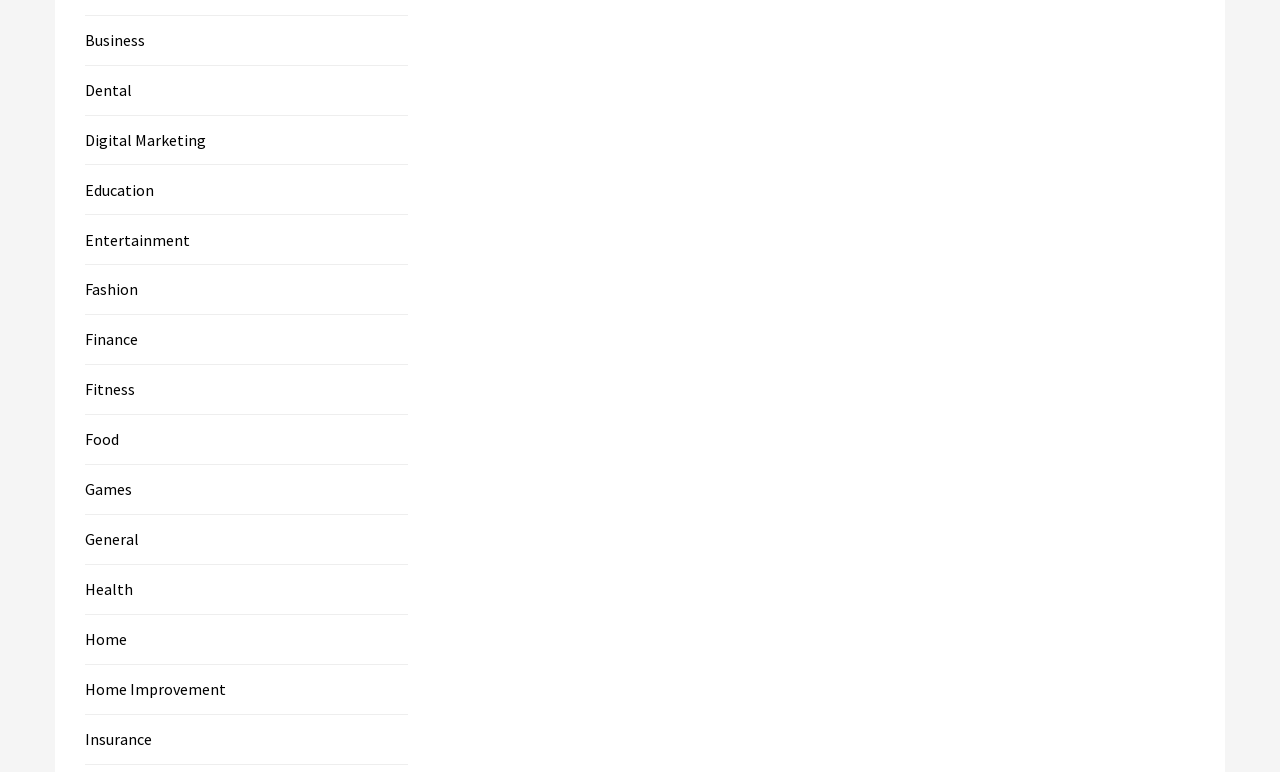Please identify the bounding box coordinates of the element's region that needs to be clicked to fulfill the following instruction: "Explore Digital Marketing". The bounding box coordinates should consist of four float numbers between 0 and 1, i.e., [left, top, right, bottom].

[0.066, 0.168, 0.161, 0.194]